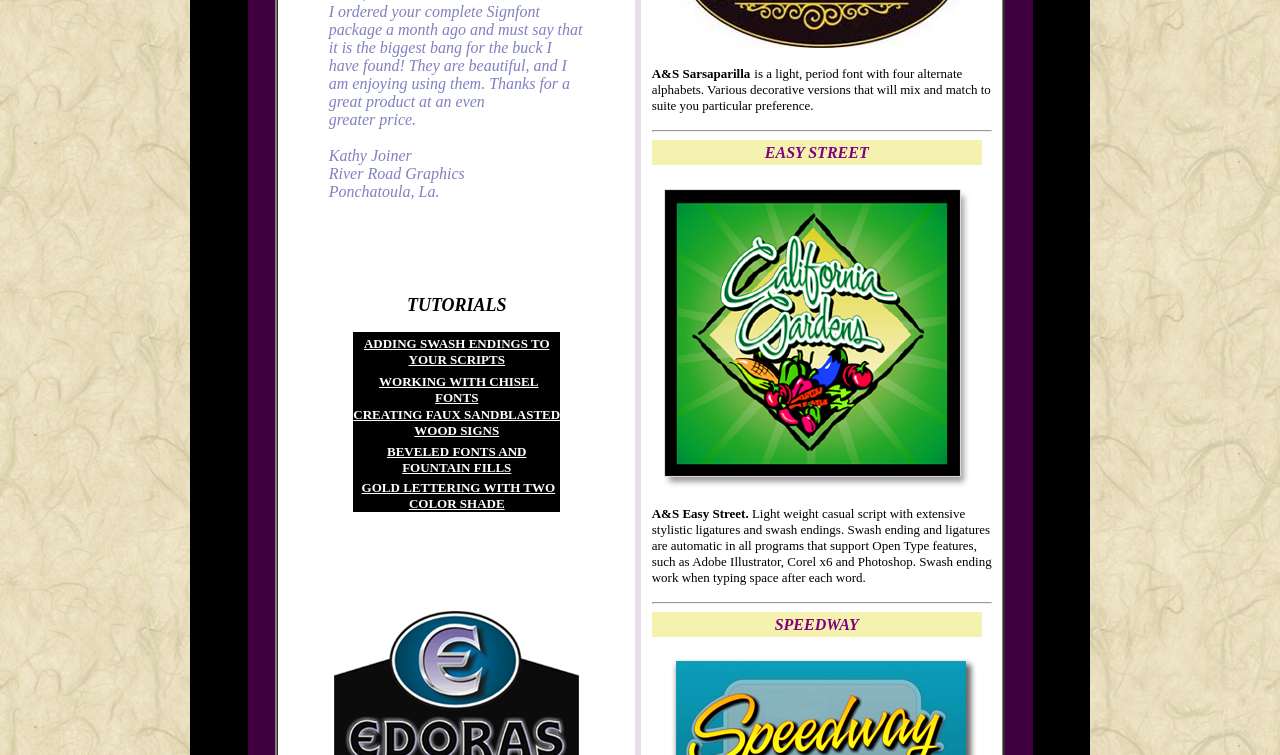Please answer the following question as detailed as possible based on the image: 
What is the topic of the first tutorial?

I looked at the table of tutorials on the webpage and found that the first tutorial is about 'ADDING SWASH ENDINGS TO YOUR SCRIPTS'. This is indicated by the link text in the first table row.